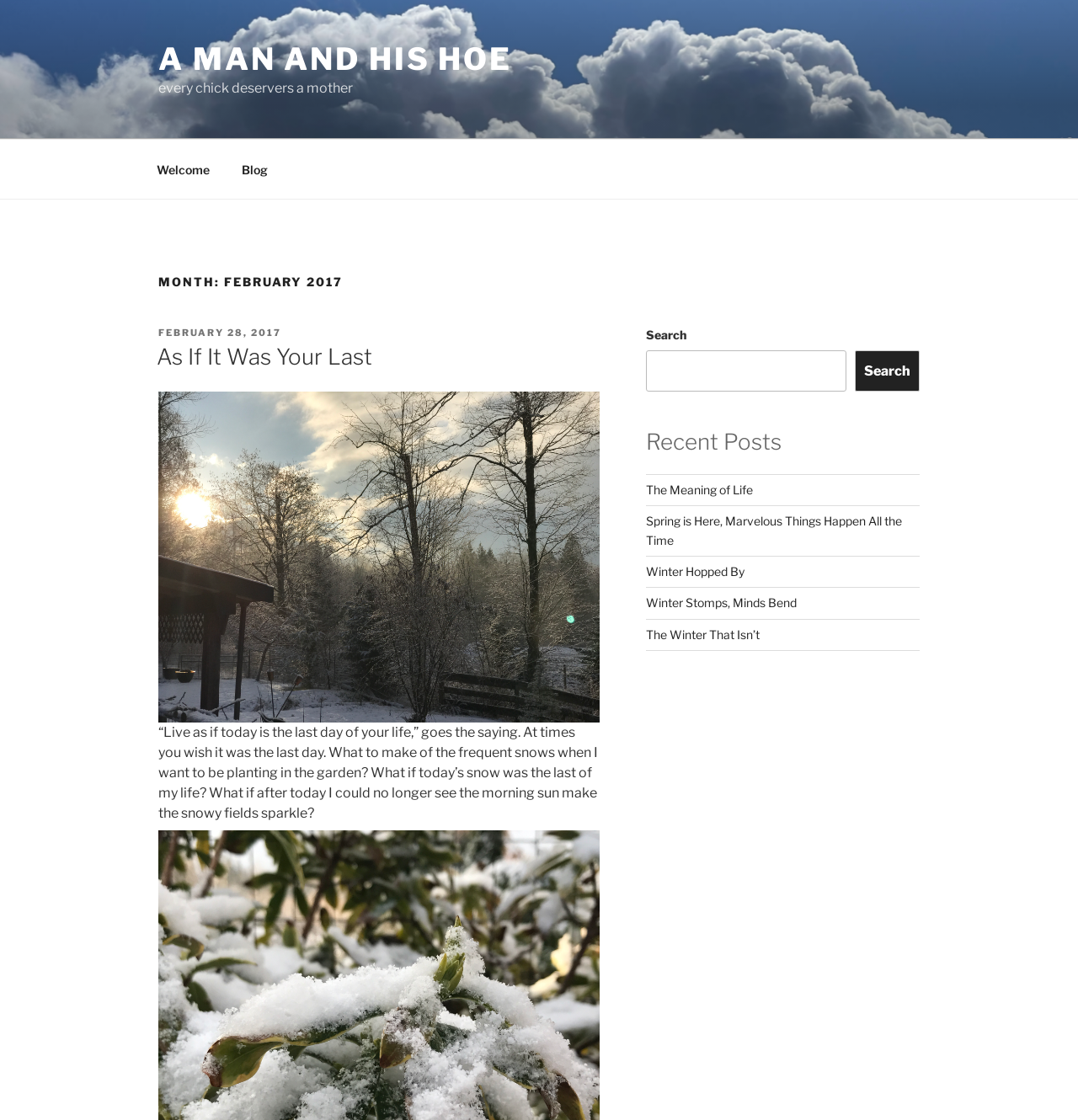Kindly provide the bounding box coordinates of the section you need to click on to fulfill the given instruction: "click the 'A MAN AND HIS HOE' link".

[0.147, 0.036, 0.475, 0.069]